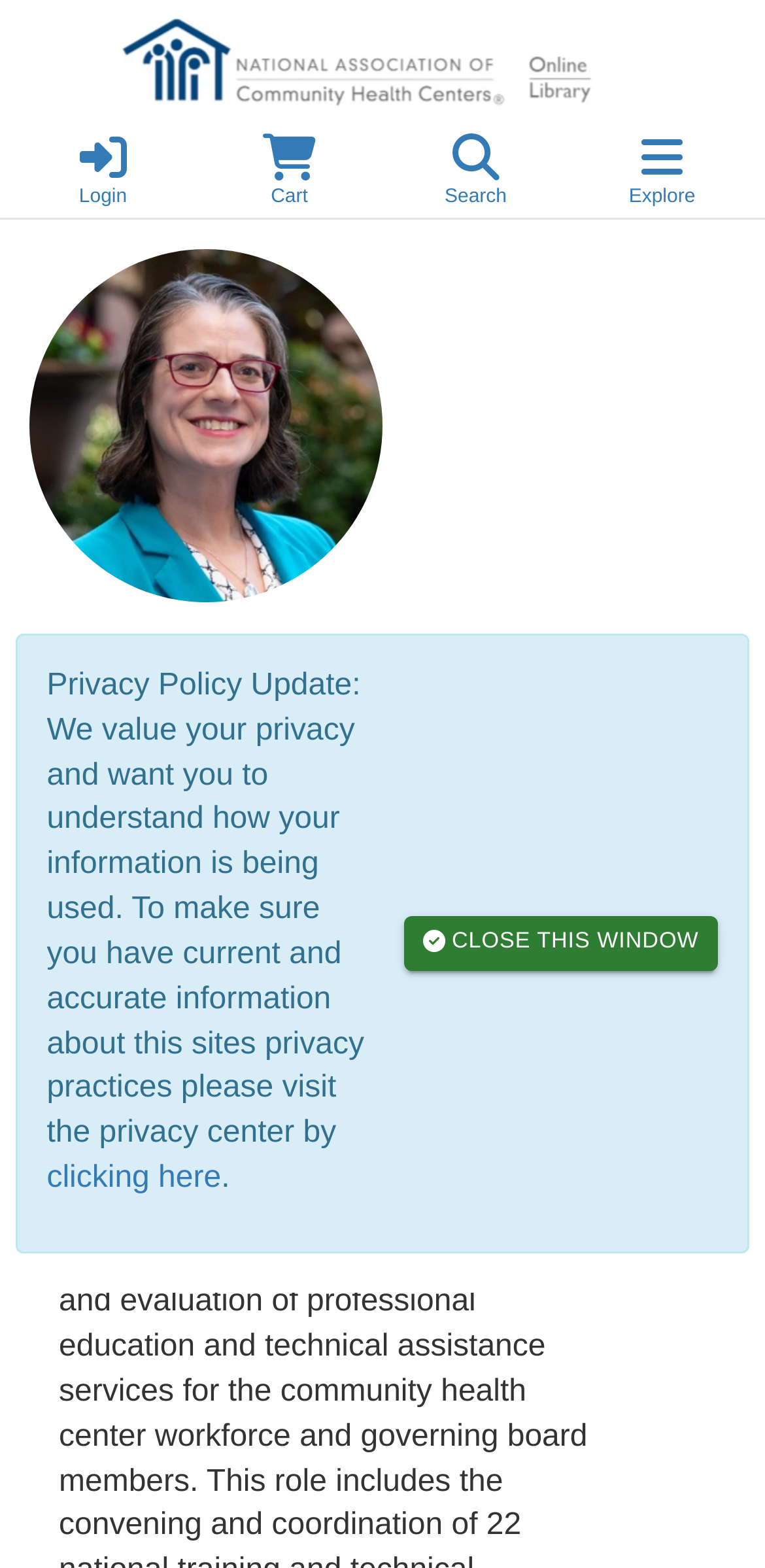Explain the webpage in detail, including its primary components.

The webpage appears to be a profile page for Gina Capra, a Senior Vice President at the National Association of Community Health Centers (NACHC). At the top of the page, there is a logo of NACHC, accompanied by a link to the organization's homepage. To the right of the logo, there are four links: "Login", "Cart", "Search", and "Explore", which are likely navigation links for the website.

Below the navigation links, there is a large image of Gina Capra, taking up approximately half of the page's width. Above the image, there are two headings: "Gina Capra MPA" and "Senior Vice President, Health Center Operations and Governance, NACHC", which provide her name and title.

To the right of the image, there is a block of text that appears to be a notification about a privacy policy update. The text explains that the website values user privacy and provides a link to the privacy center for more information. The link is labeled "clicking here".

At the bottom right of the page, there is a button labeled "CLOSE THIS WINDOW", which likely closes a popup or notification window. The button has an emphasis on the text, indicating that it is a call-to-action.